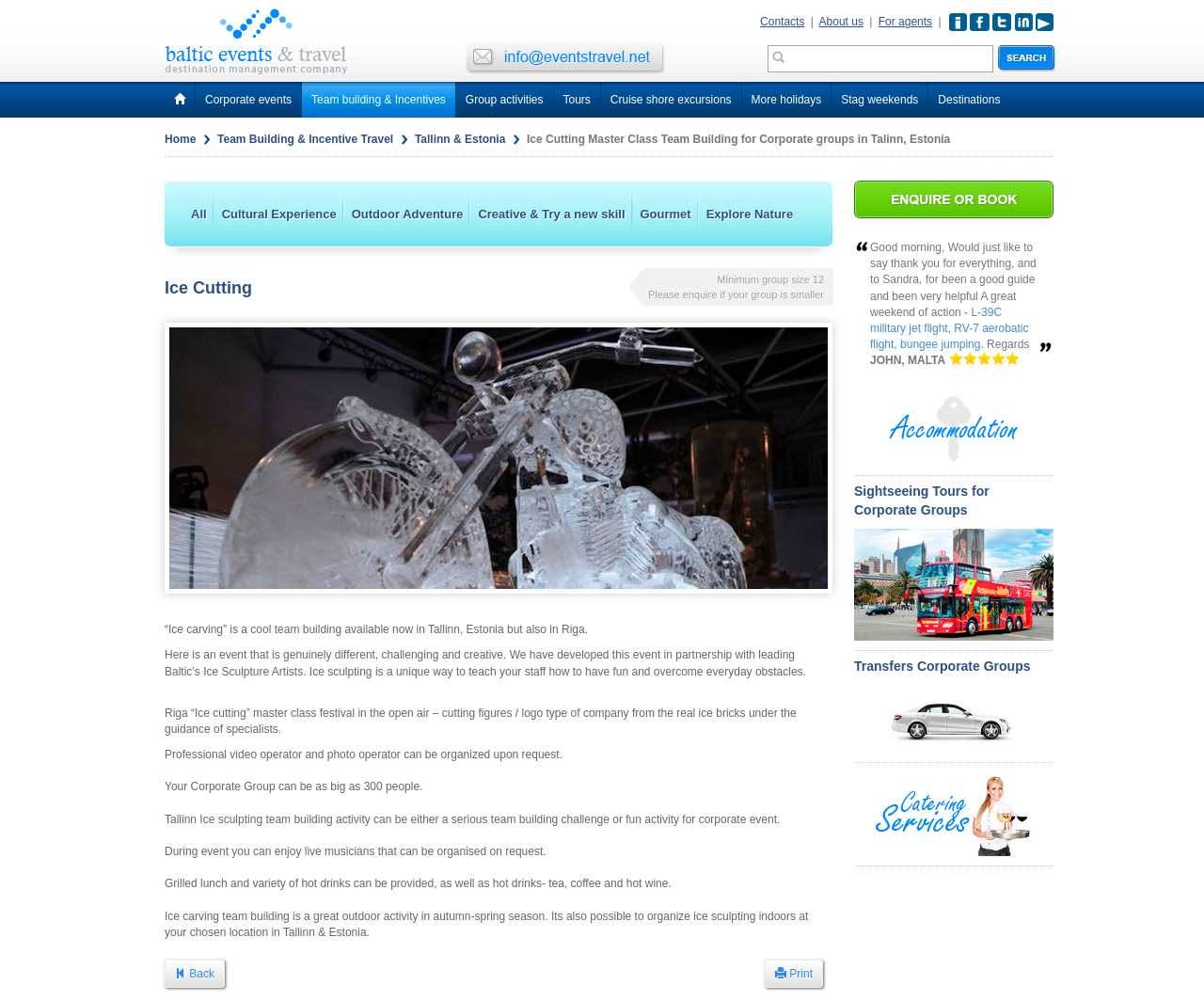Predict the bounding box coordinates for the UI element described as: "L-39C military jet flight". The coordinates should be four float numbers between 0 and 1, presented as [left, top, right, bottom].

[0.723, 0.305, 0.832, 0.334]